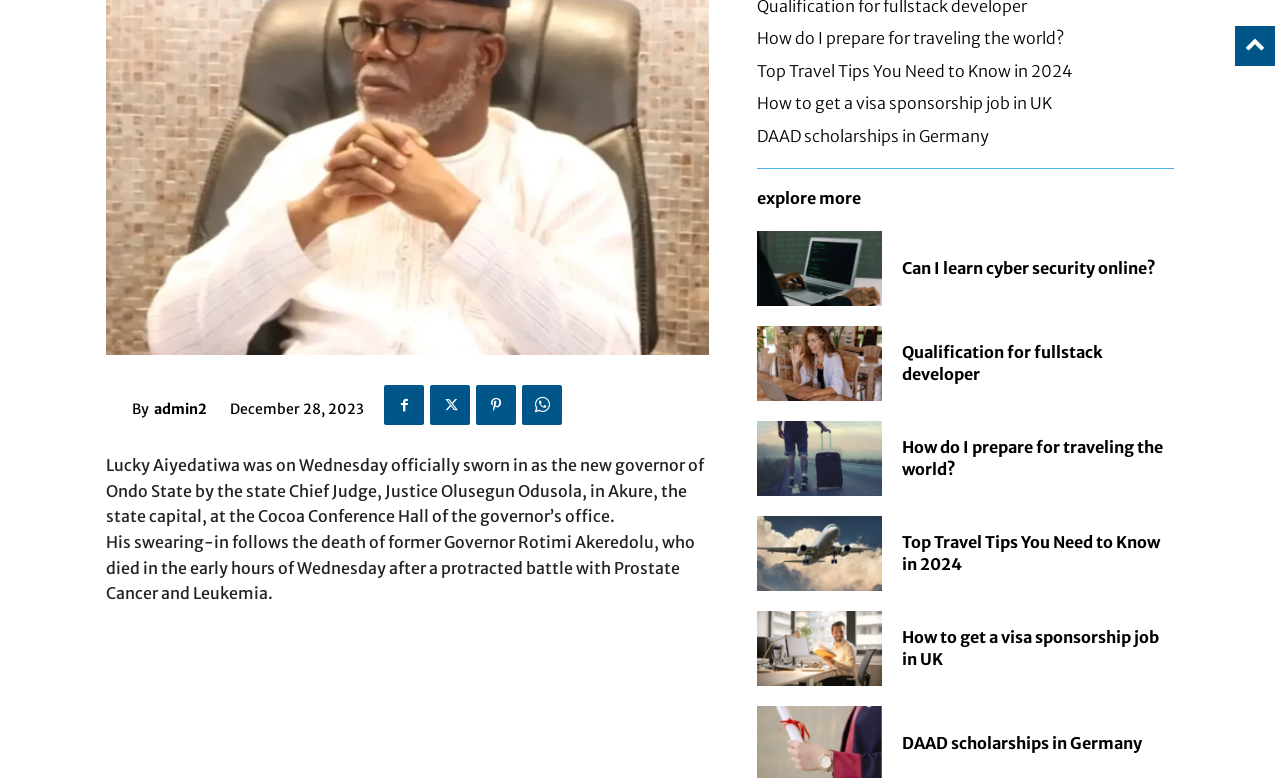Please identify the bounding box coordinates of the region to click in order to complete the task: "Read about the new governor of Ondo State". The coordinates must be four float numbers between 0 and 1, specified as [left, top, right, bottom].

[0.083, 0.585, 0.55, 0.677]